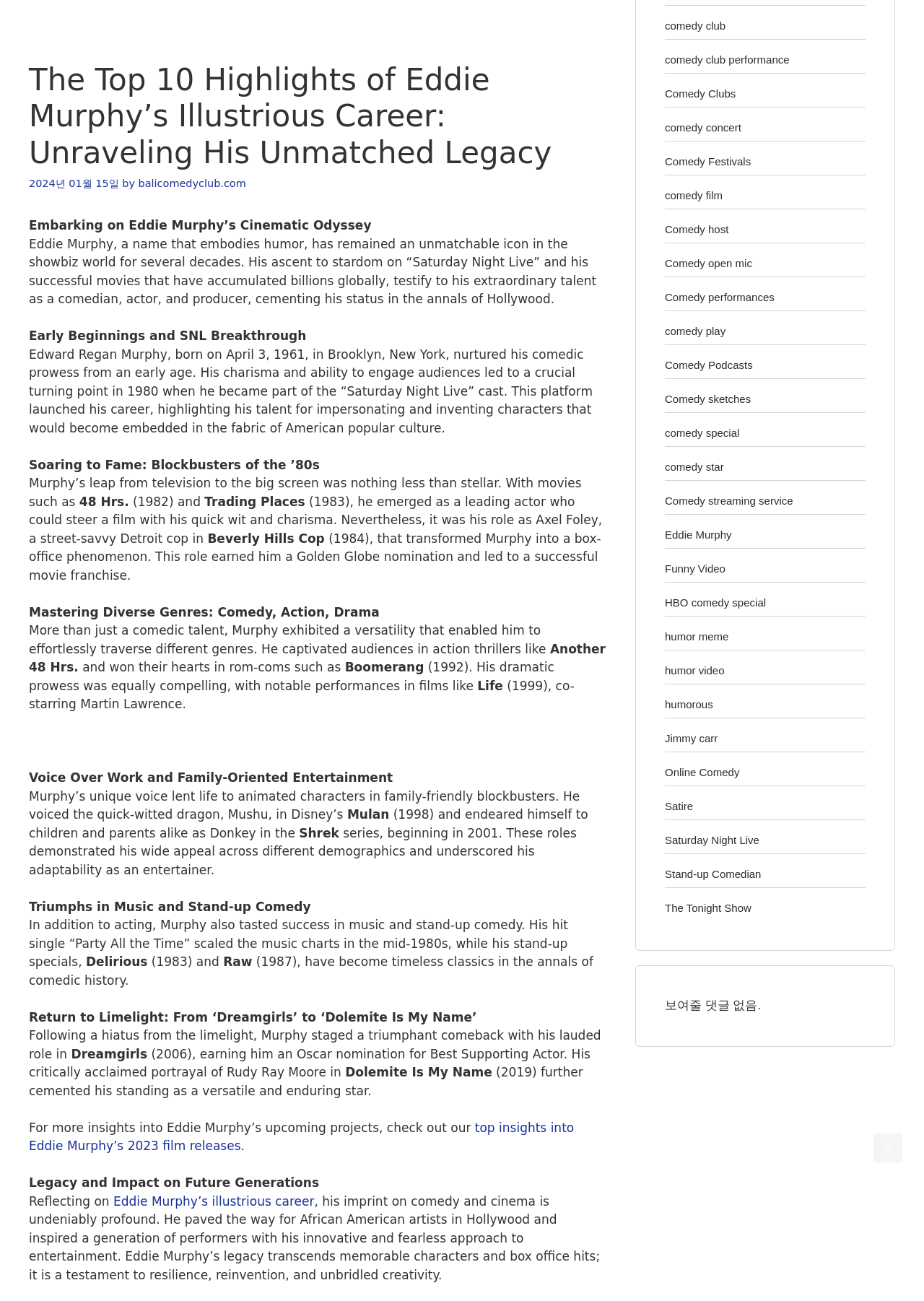Provide the bounding box coordinates of the UI element this sentence describes: "Eddie Murphy’s illustrious career".

[0.123, 0.918, 0.34, 0.929]